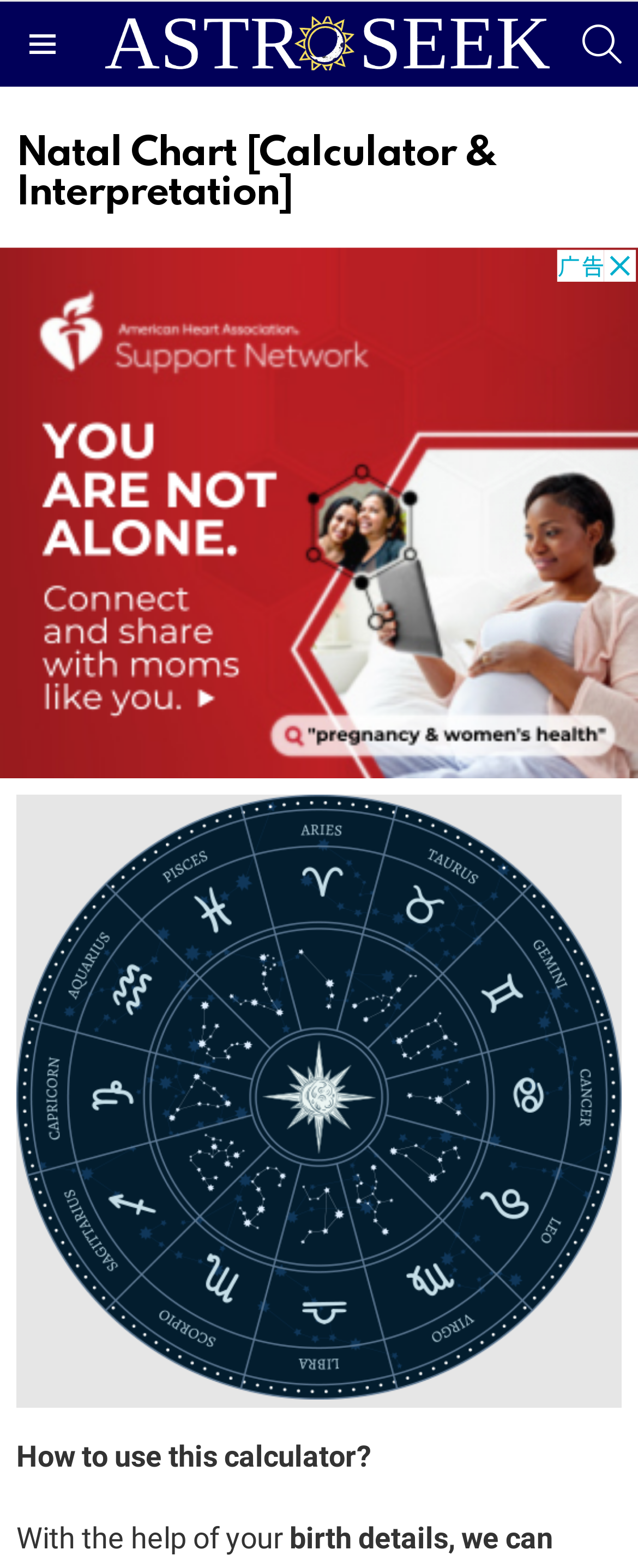Explain the webpage's design and content in an elaborate manner.

The webpage is about a Natal Chart Calculator, specifically designed to calculate planets in 2024. At the top left corner, there is a menu link with a hamburger icon. Next to it, on the top center, is the website's logo, "Astro Seek", which is also a link. On the top right corner, there is a search link with a magnifying glass icon.

Below the top section, there is a header section that spans the entire width of the page, containing the title "Natal Chart [Calculator & Interpretation]". Below the header, there is an advertisement iframe that takes up most of the page's width.

On the left side of the page, there is a large image of a Natal Chart Calculator. Below the image, there are two paragraphs of text. The first paragraph starts with "How to use this calculator?" and the second paragraph starts with "With the help of your".